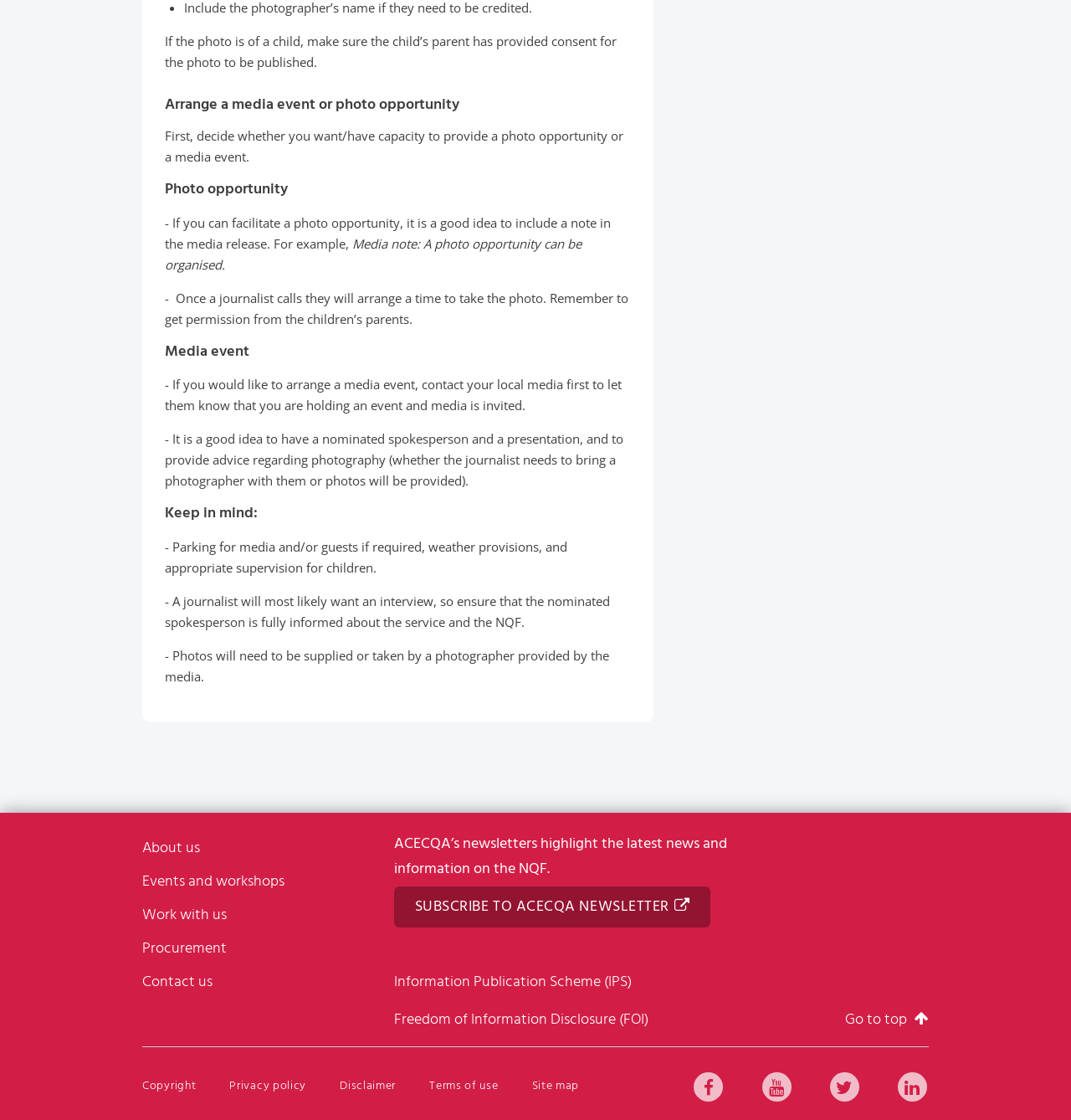Please specify the bounding box coordinates for the clickable region that will help you carry out the instruction: "Click on the link to read about Batista giving away his WWE World Heavyweight Title".

None